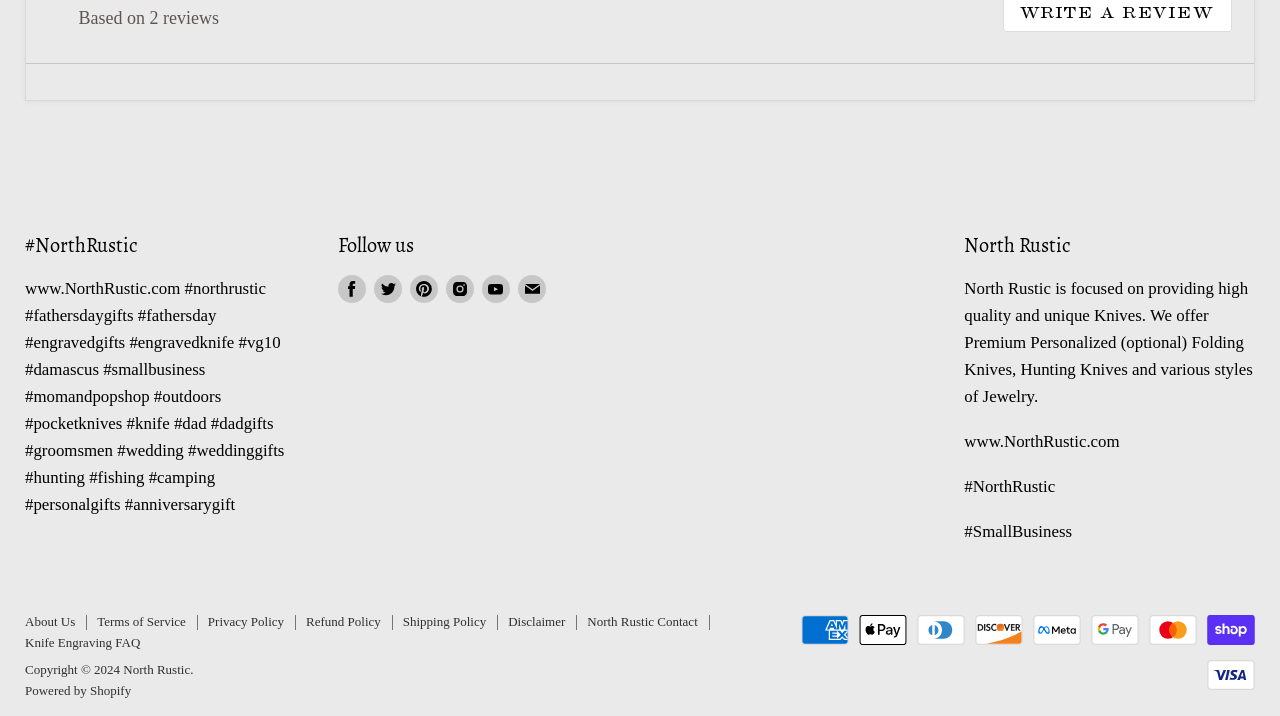Identify the bounding box coordinates of the region I need to click to complete this instruction: "Find us on Instagram".

[0.345, 0.379, 0.374, 0.429]